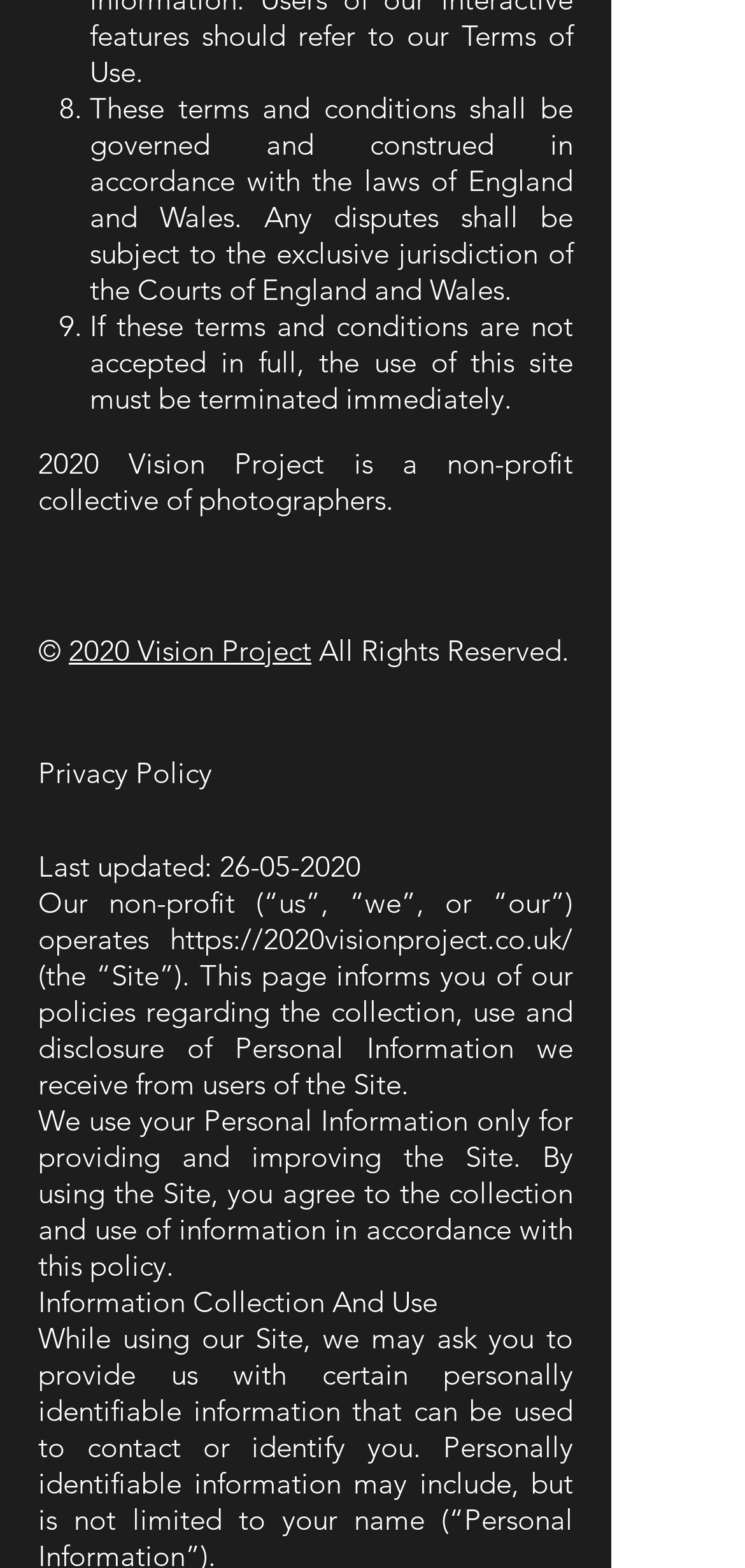Bounding box coordinates must be specified in the format (top-left x, top-left y, bottom-right x, bottom-right y). All values should be floating point numbers between 0 and 1. What are the bounding box coordinates of the UI element described as: 26-05-2020

[0.295, 0.541, 0.485, 0.564]